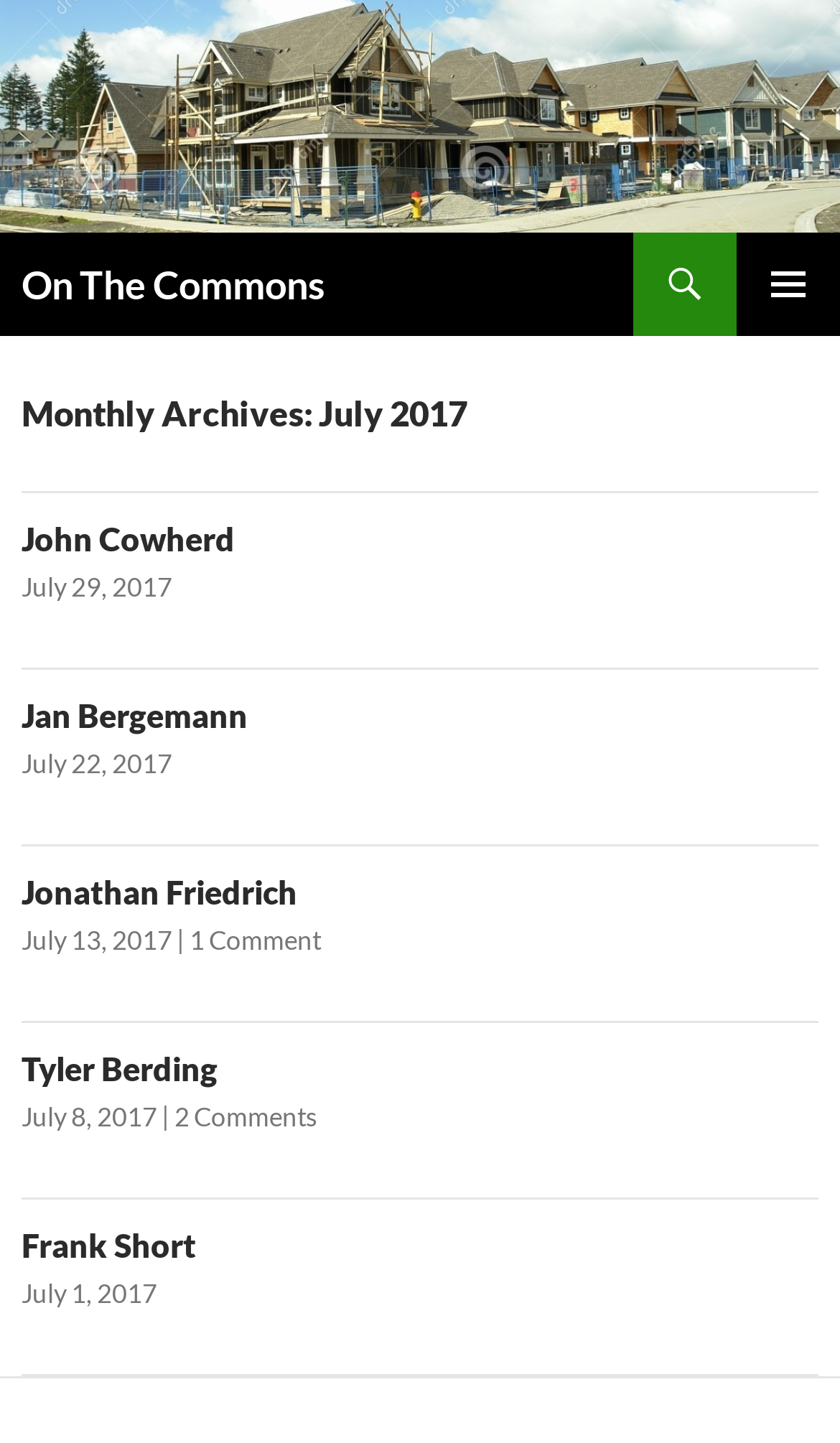Respond to the following question with a brief word or phrase:
What is the date range of the articles on this webpage?

July 1-29, 2017